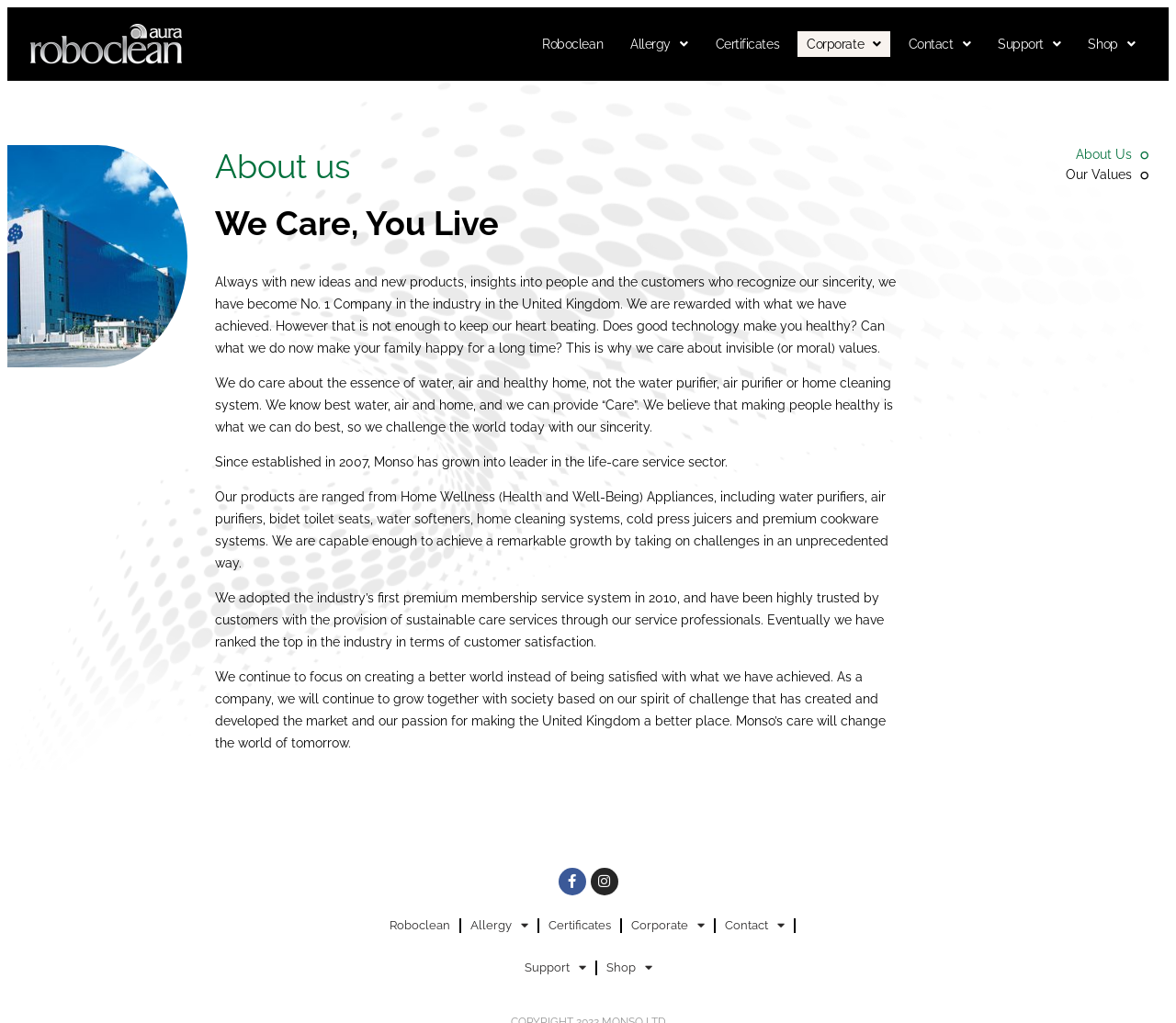Identify the bounding box coordinates of the region that needs to be clicked to carry out this instruction: "Visit Roboclean homepage". Provide these coordinates as four float numbers ranging from 0 to 1, i.e., [left, top, right, bottom].

[0.453, 0.031, 0.52, 0.056]